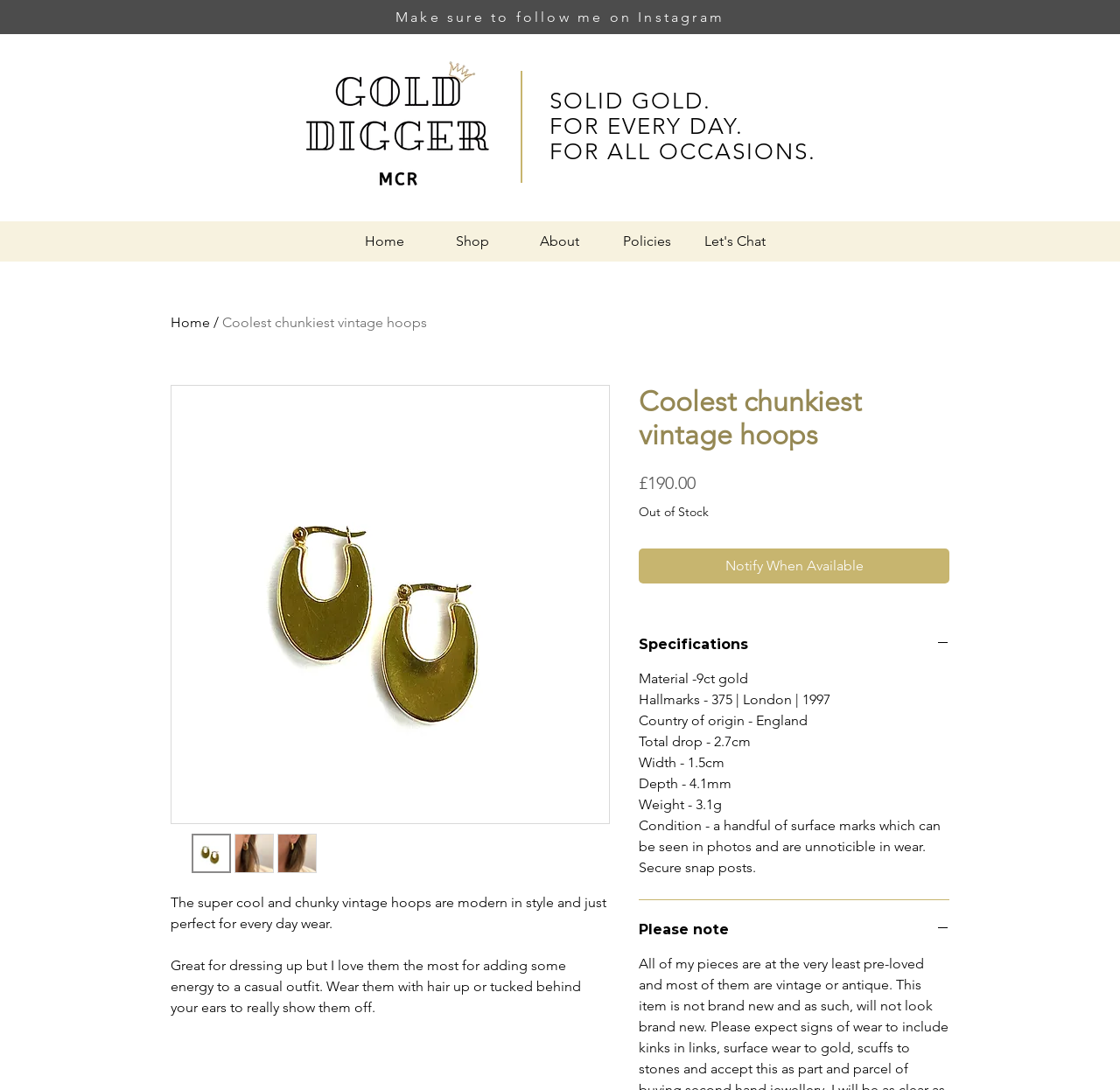Please locate the clickable area by providing the bounding box coordinates to follow this instruction: "View the specifications of the 'Coolest chunkiest vintage hoops'".

[0.57, 0.584, 0.848, 0.6]